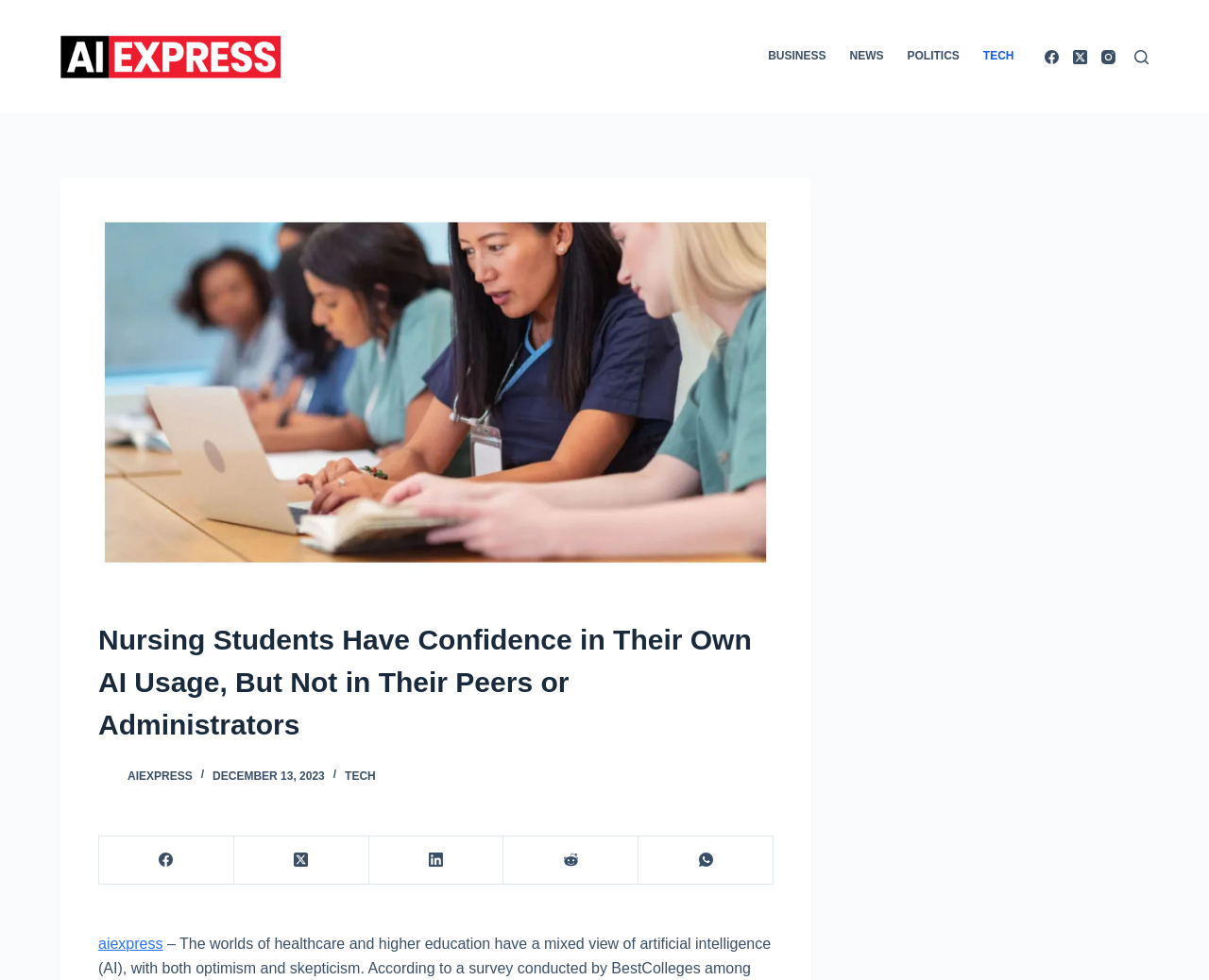Reply to the question with a brief word or phrase: What is the purpose of the button in the top right corner?

Search